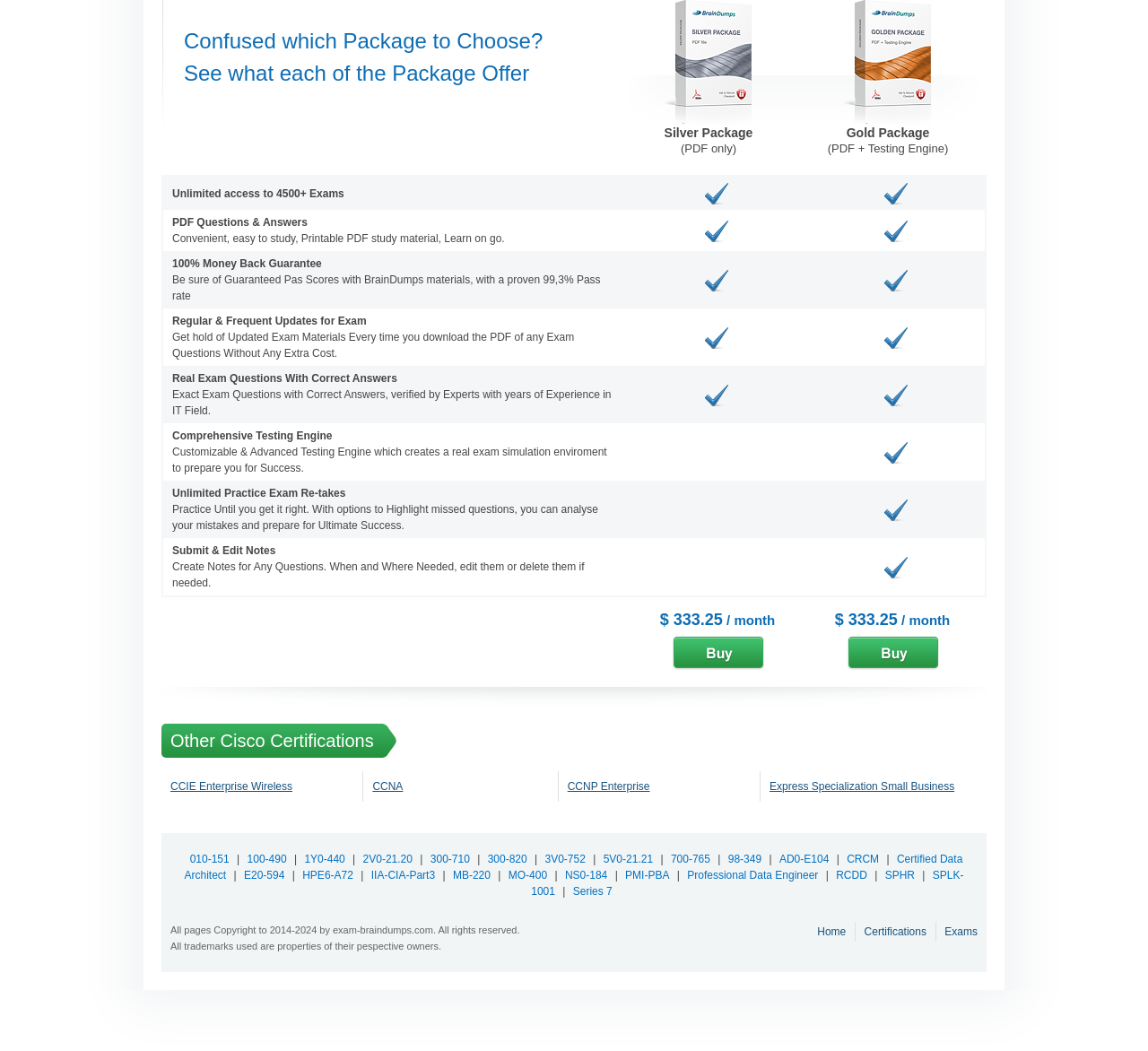Using the description "mwphglar@gmail.com", locate and provide the bounding box of the UI element.

None